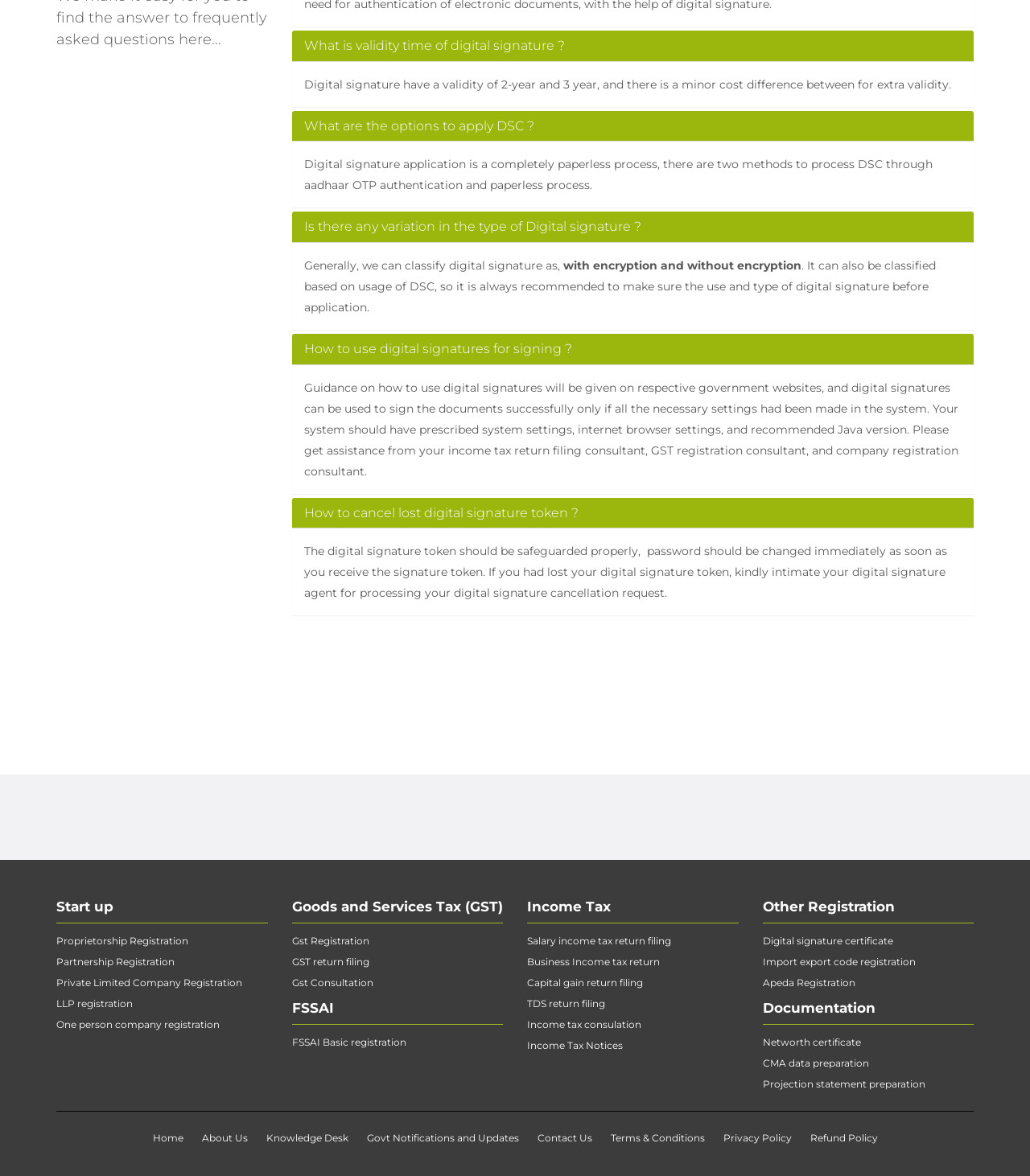Using details from the image, please answer the following question comprehensively:
How many types of digital signatures are there?

The webpage classifies digital signatures into two types: with encryption and without encryption. Additionally, it can also be classified based on usage of DSC.